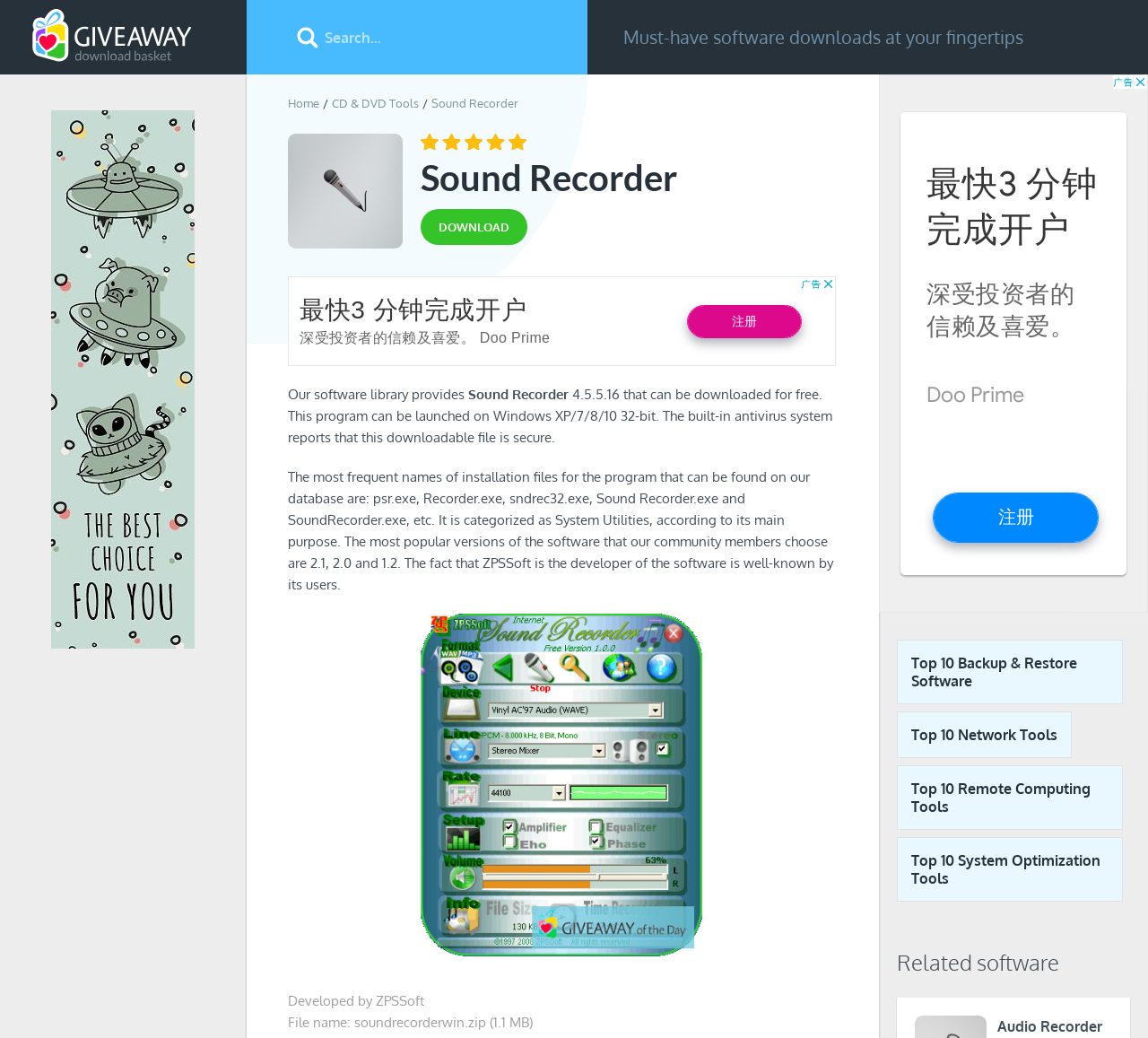Find the bounding box coordinates for the UI element that matches this description: "CD & DVD Tools".

[0.289, 0.092, 0.365, 0.106]